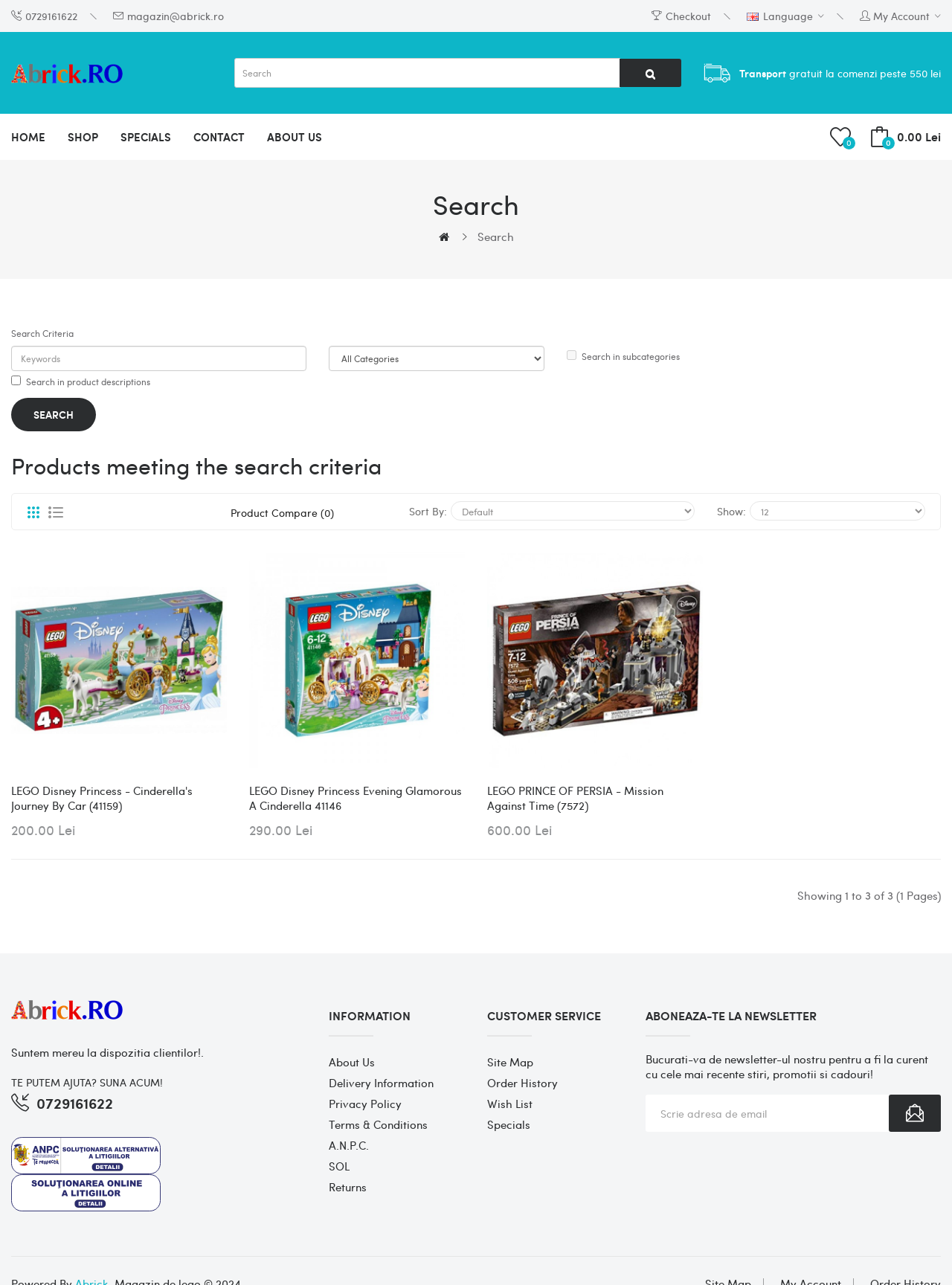Identify the bounding box coordinates for the region of the element that should be clicked to carry out the instruction: "Search for products". The bounding box coordinates should be four float numbers between 0 and 1, i.e., [left, top, right, bottom].

[0.246, 0.045, 0.652, 0.068]